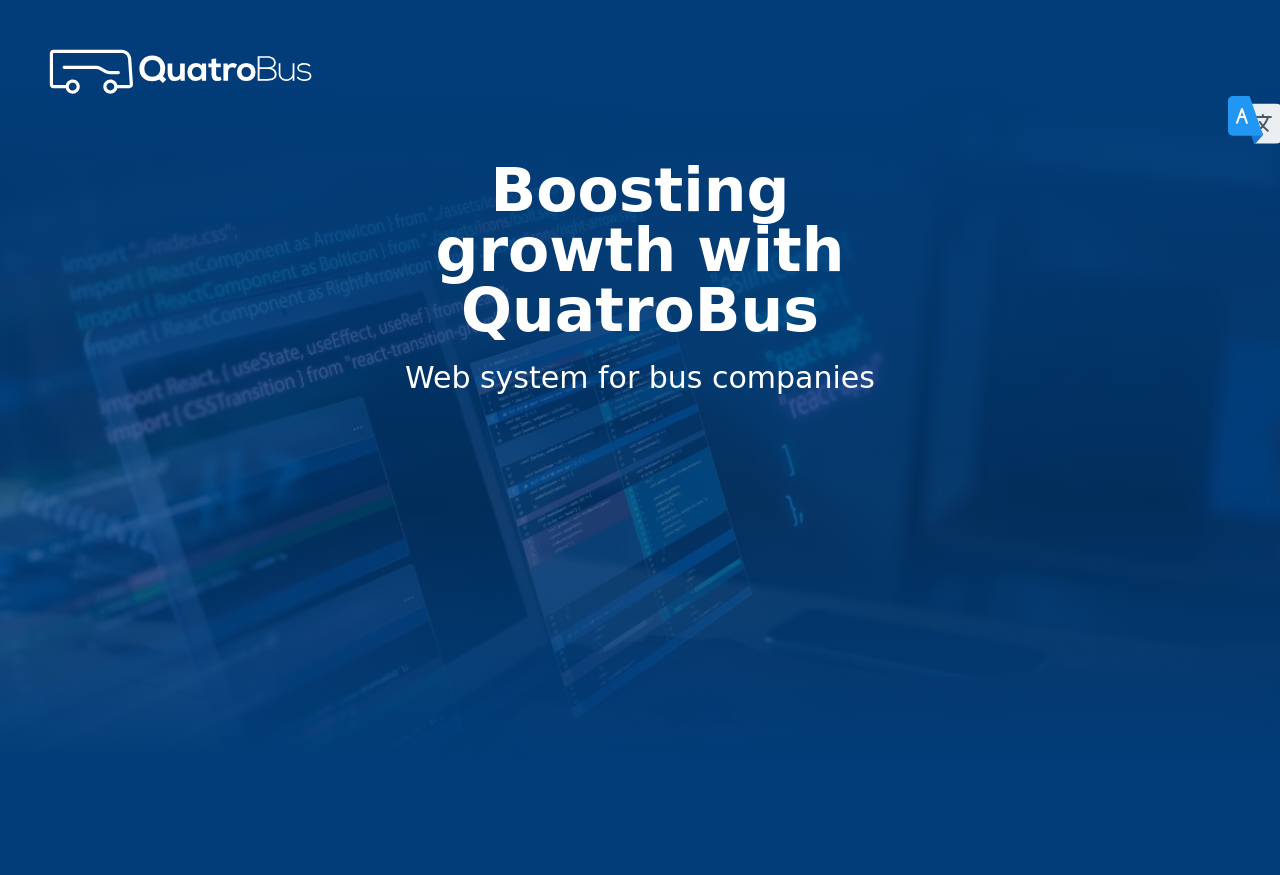Find the bounding box coordinates of the UI element according to this description: "Spanish".

[0.416, 0.711, 0.584, 0.761]